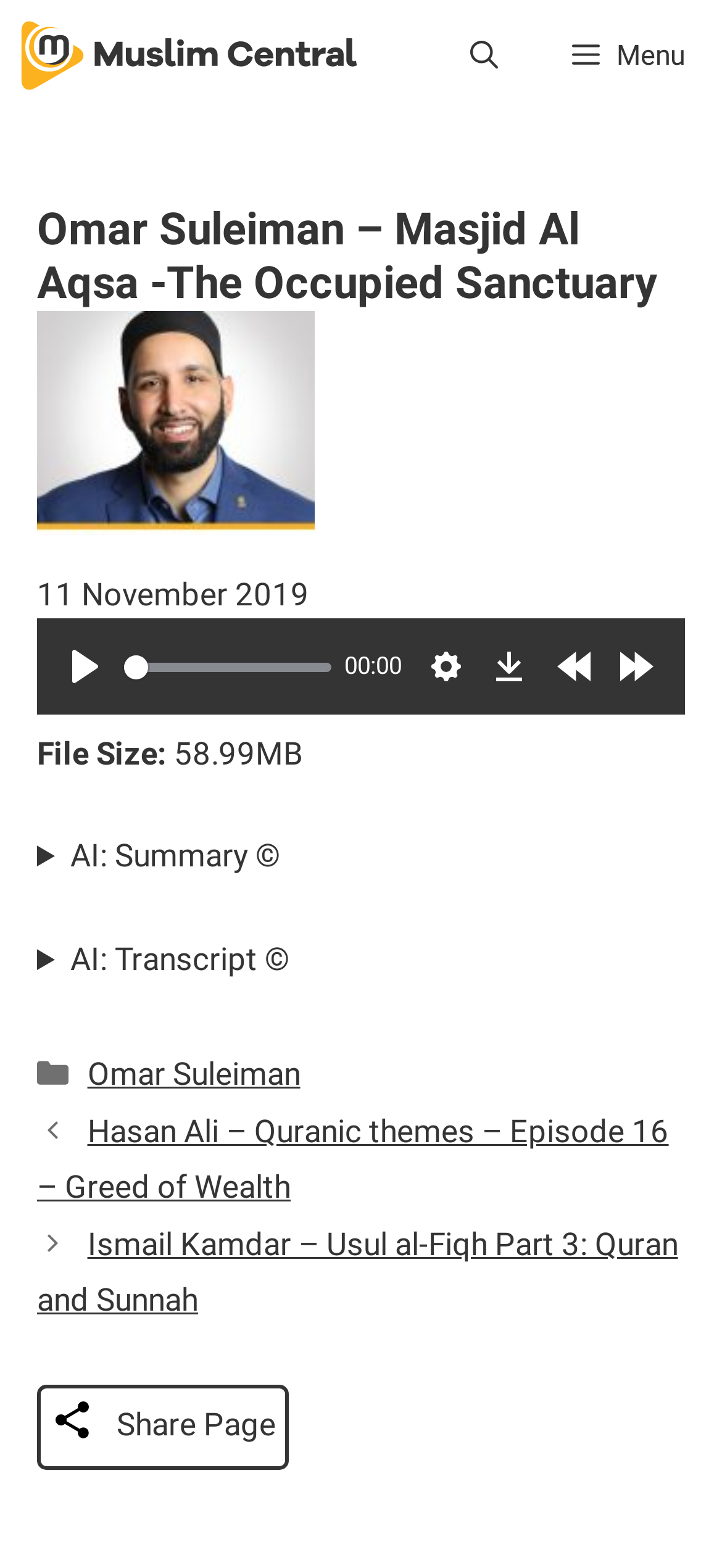Find the bounding box coordinates of the element to click in order to complete this instruction: "View the post categories". The bounding box coordinates must be four float numbers between 0 and 1, denoted as [left, top, right, bottom].

[0.118, 0.668, 0.331, 0.692]